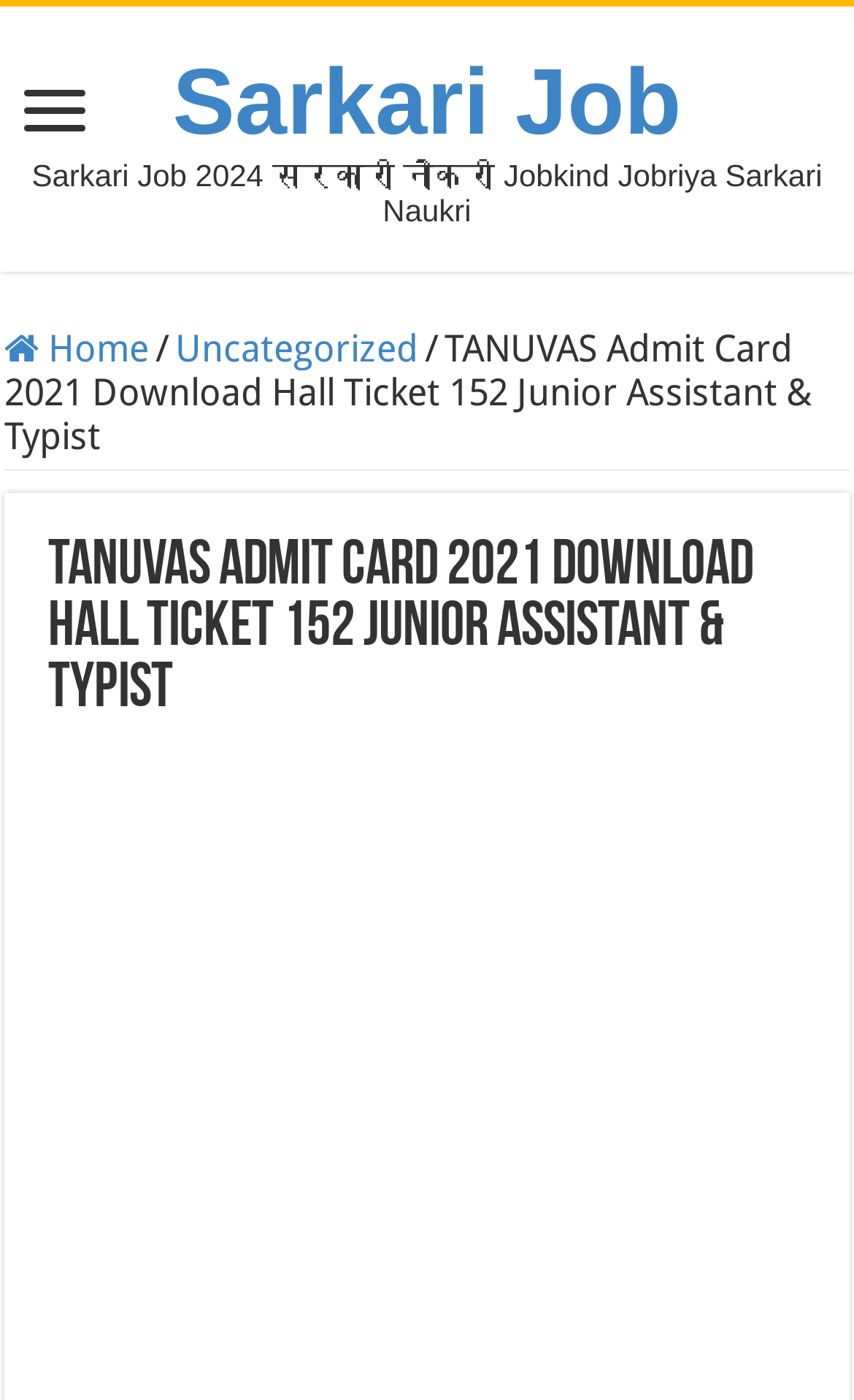What is the category of the job posting?
Please provide a single word or phrase as the answer based on the screenshot.

Uncategorized